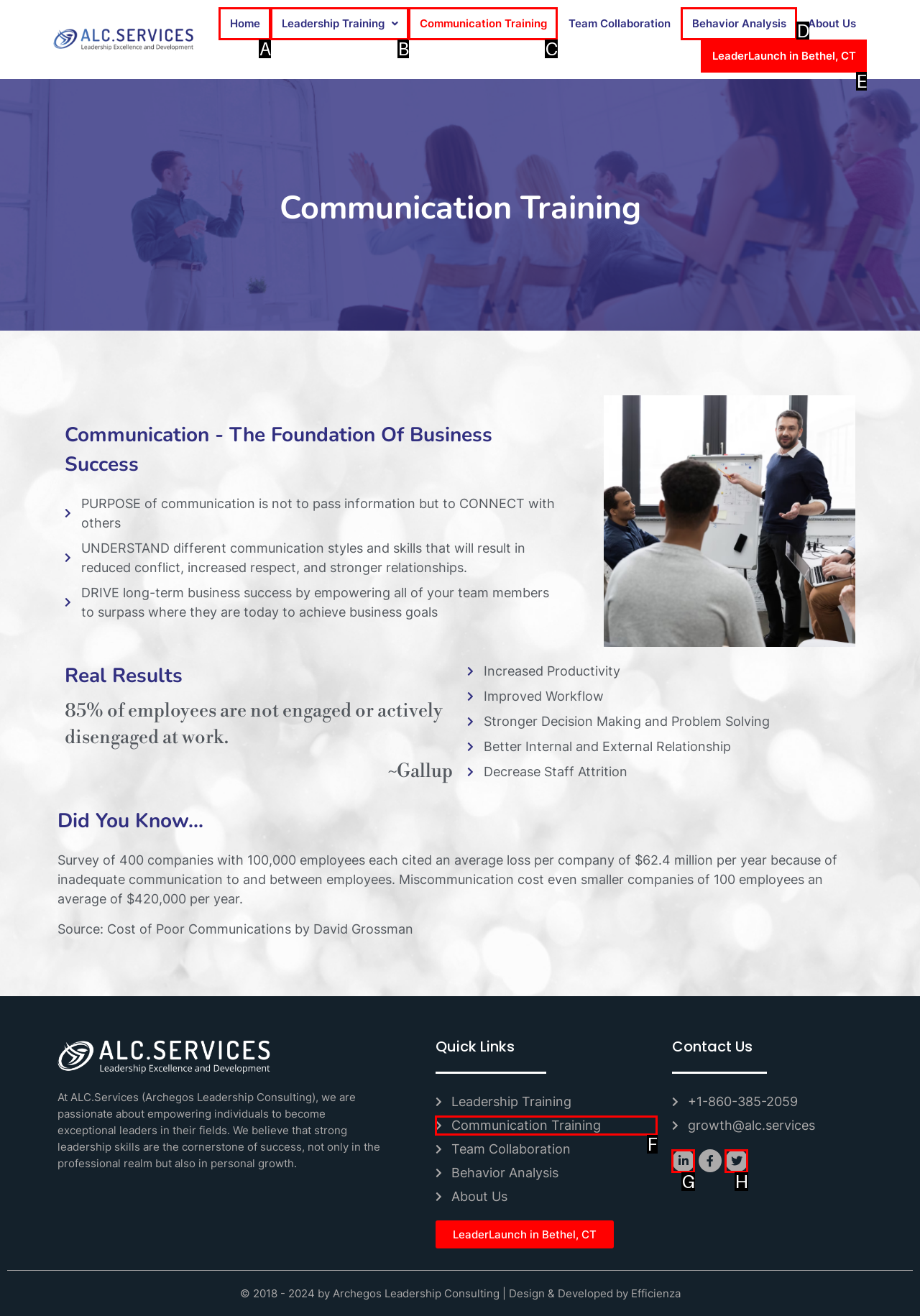Identify the letter of the UI element that fits the description: Behavior Analysis
Respond with the letter of the option directly.

D